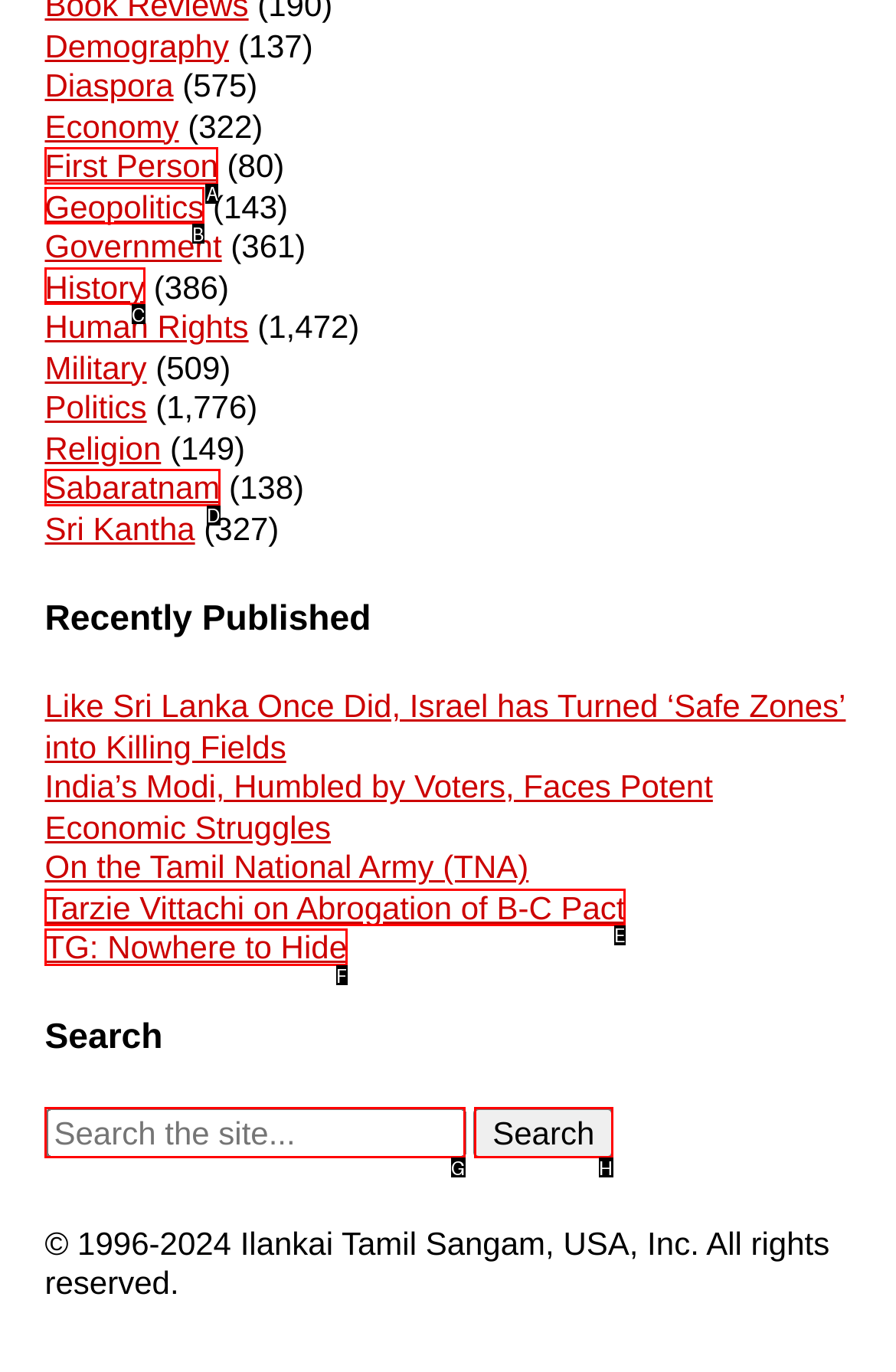Find the appropriate UI element to complete the task: Search the site. Indicate your choice by providing the letter of the element.

G